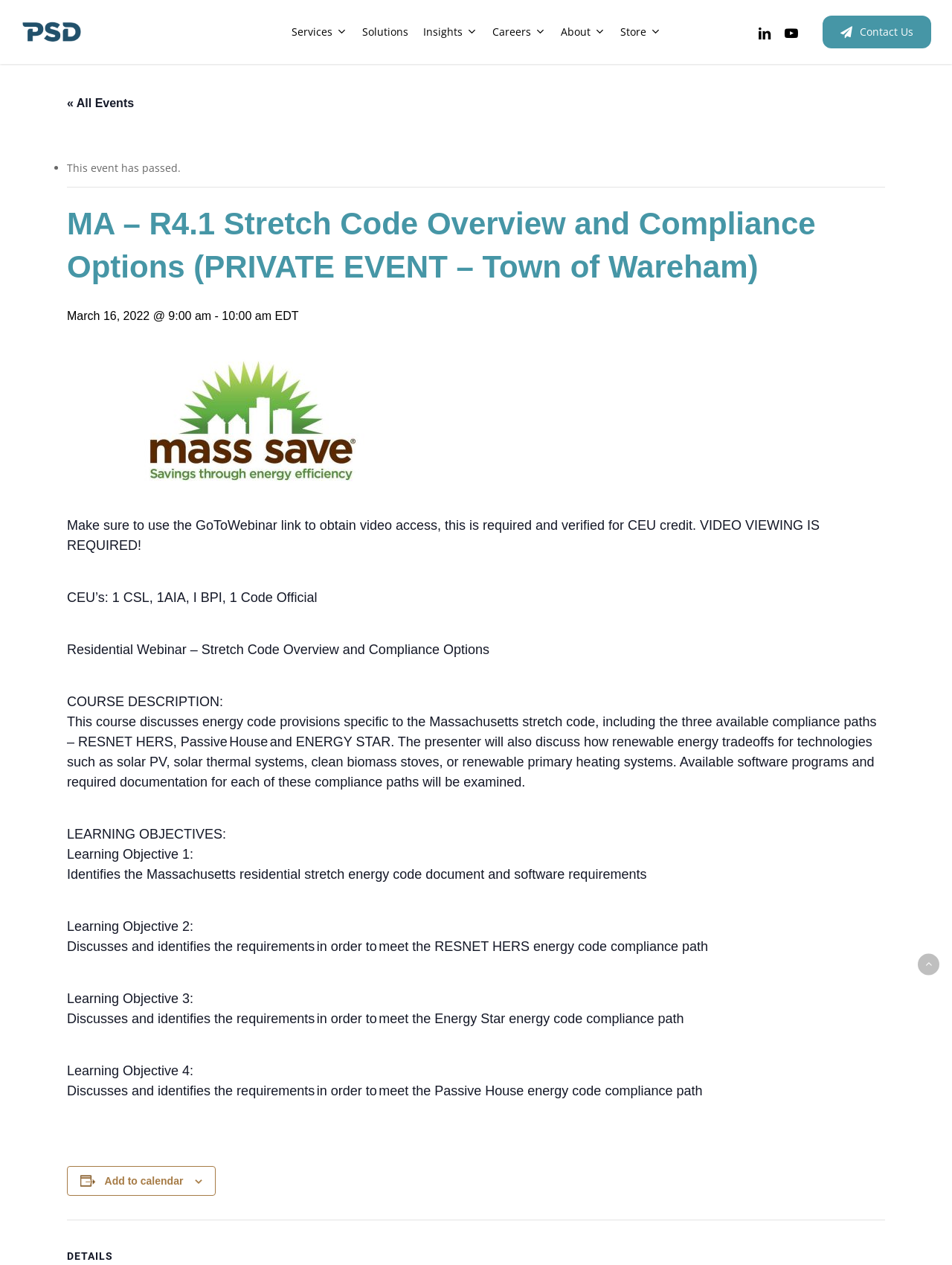Locate the bounding box coordinates of the element you need to click to accomplish the task described by this instruction: "View the 'Training Calendar'".

[0.521, 0.108, 0.677, 0.123]